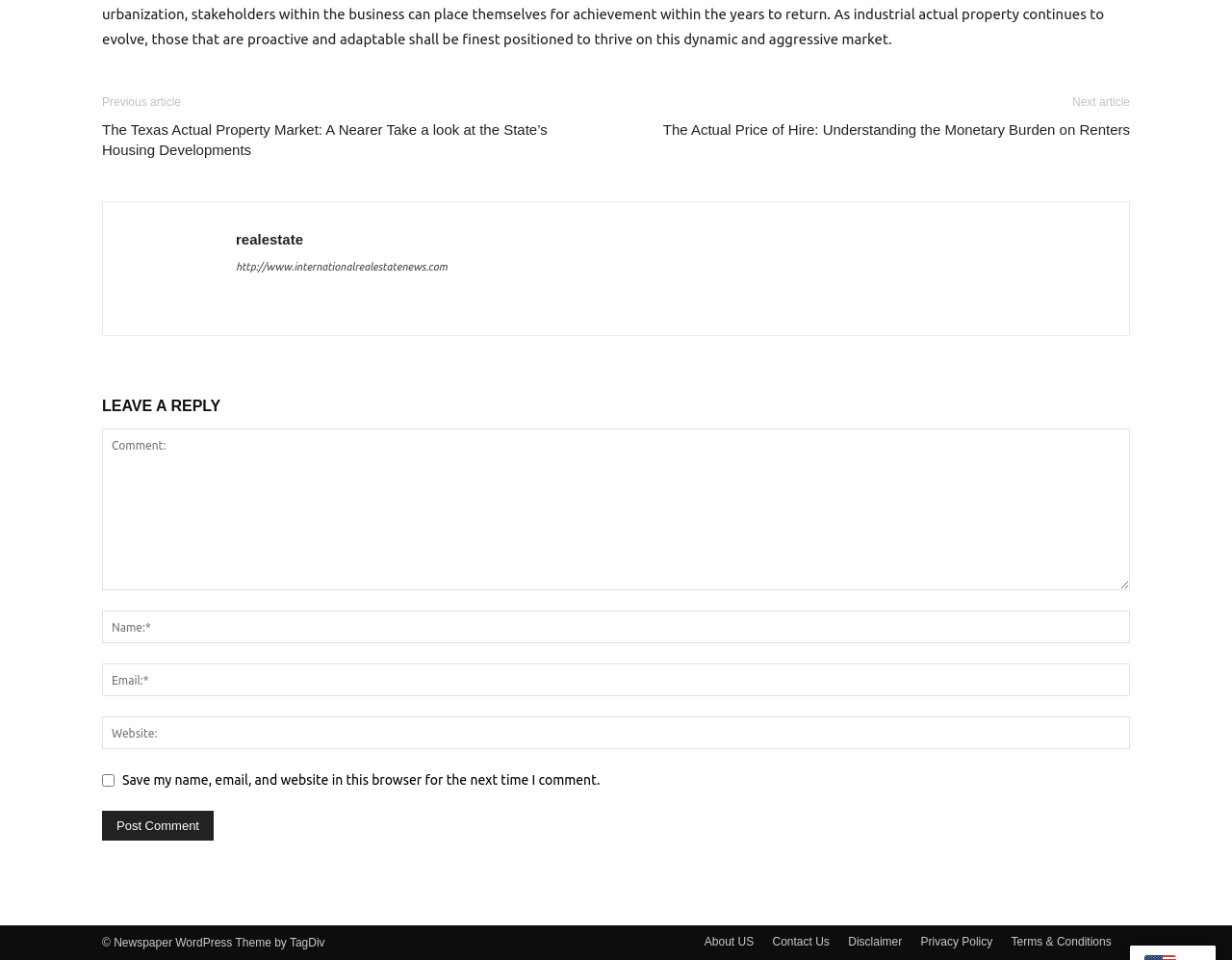Please locate the bounding box coordinates for the element that should be clicked to achieve the following instruction: "Read the disclaimer". Ensure the coordinates are given as four float numbers between 0 and 1, i.e., [left, top, right, bottom].

[0.688, 0.972, 0.732, 0.99]